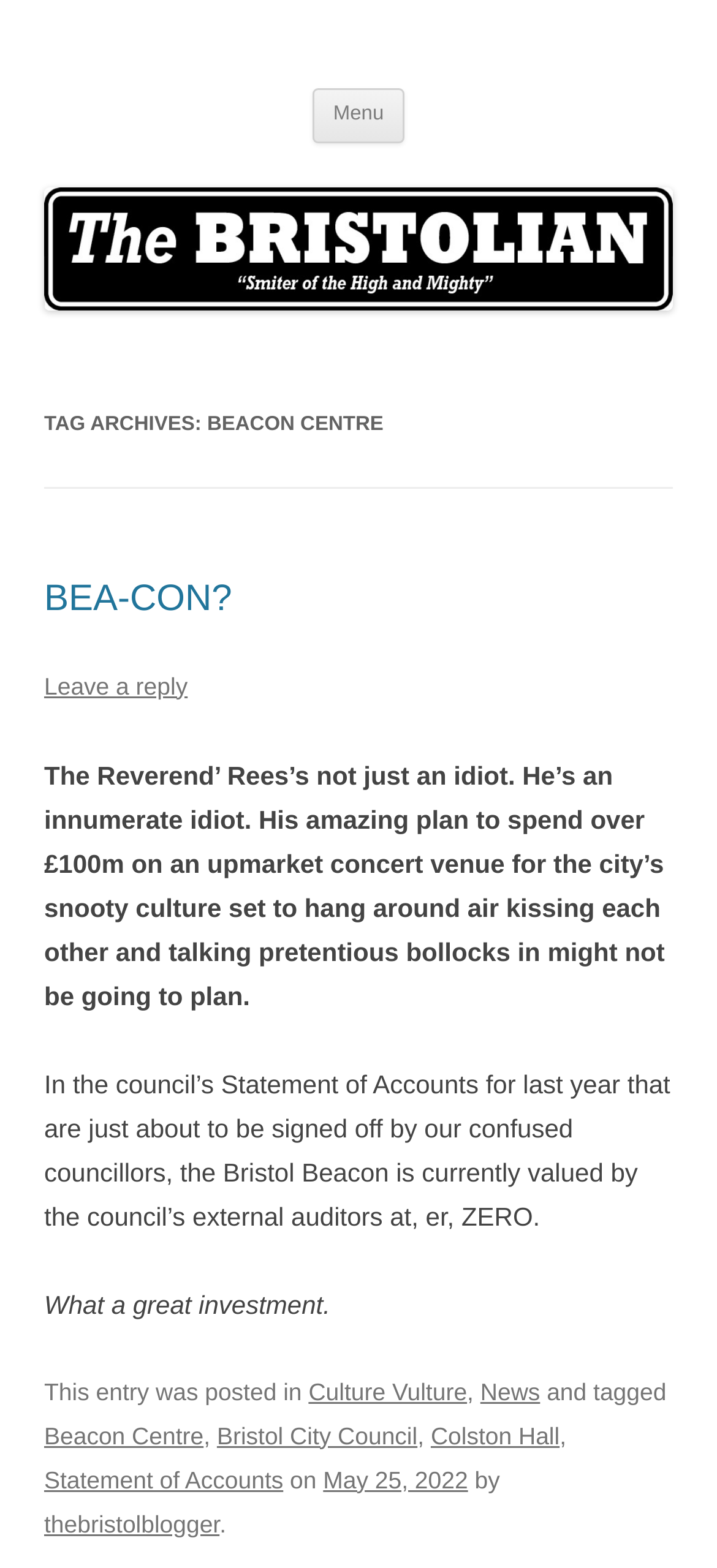What is the name of the author of the article?
Could you please answer the question thoroughly and with as much detail as possible?

The author's name is mentioned at the bottom of the article, where it says 'by thebristolblogger'.